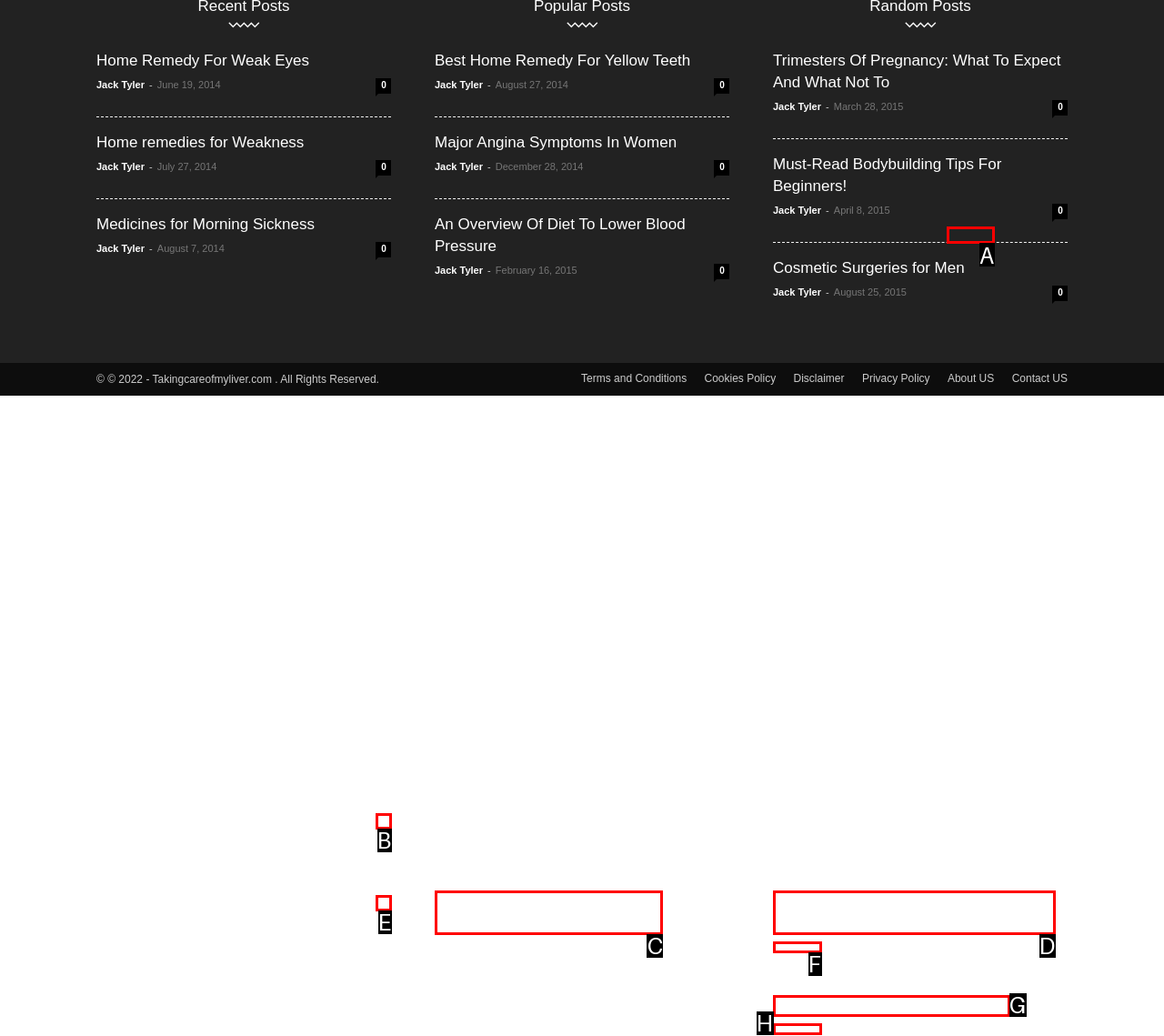Which option should be clicked to execute the following task: Visit 'About US' page? Respond with the letter of the selected option.

A